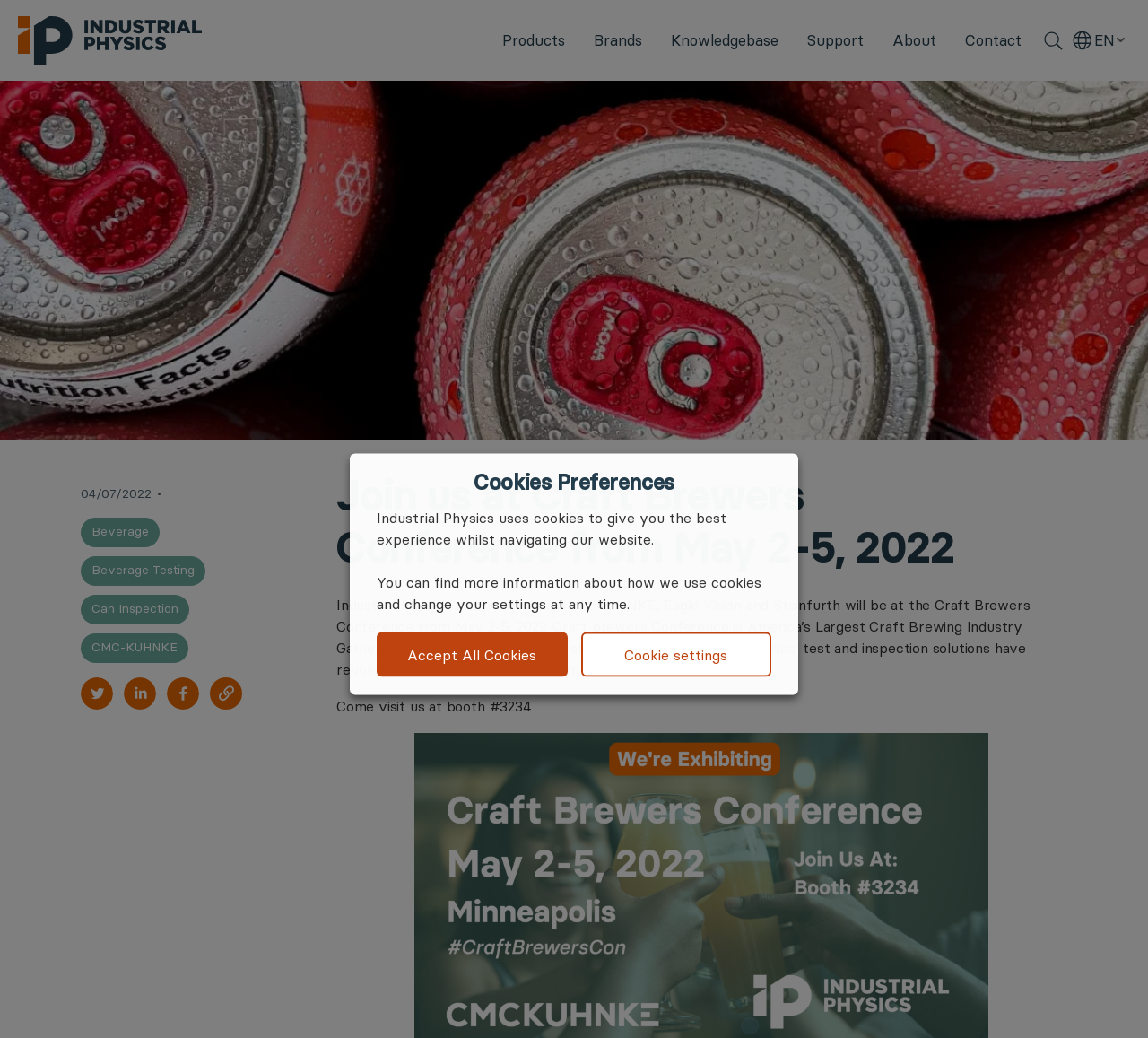What social media platforms are mentioned on the webpage?
Based on the visual content, answer with a single word or a brief phrase.

Twitter, LinkedIn, Facebook